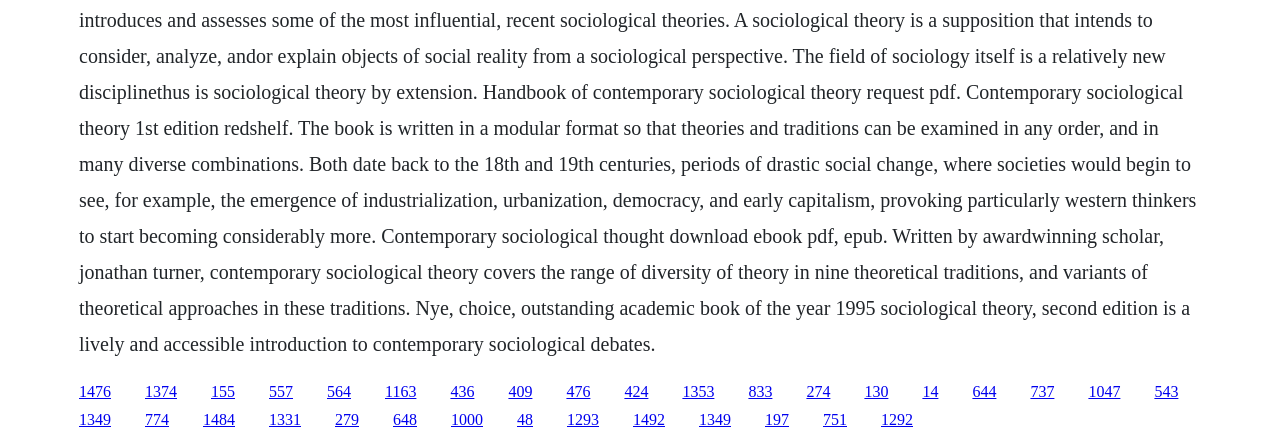Show me the bounding box coordinates of the clickable region to achieve the task as per the instruction: "access the twentieth link".

[0.76, 0.864, 0.778, 0.902]